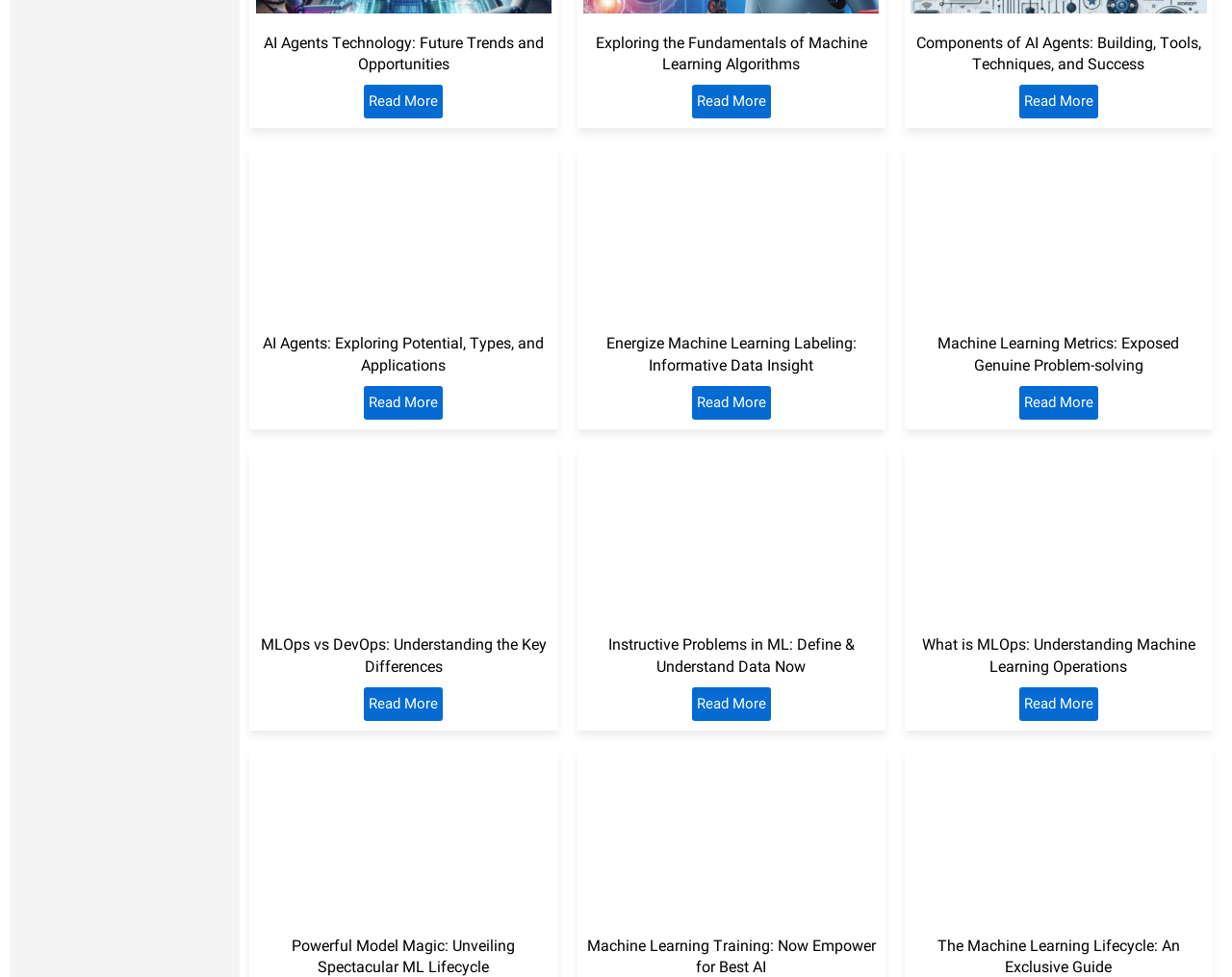Give a one-word or phrase response to the following question: What is the purpose of the 'Read More' links?

To provide more information